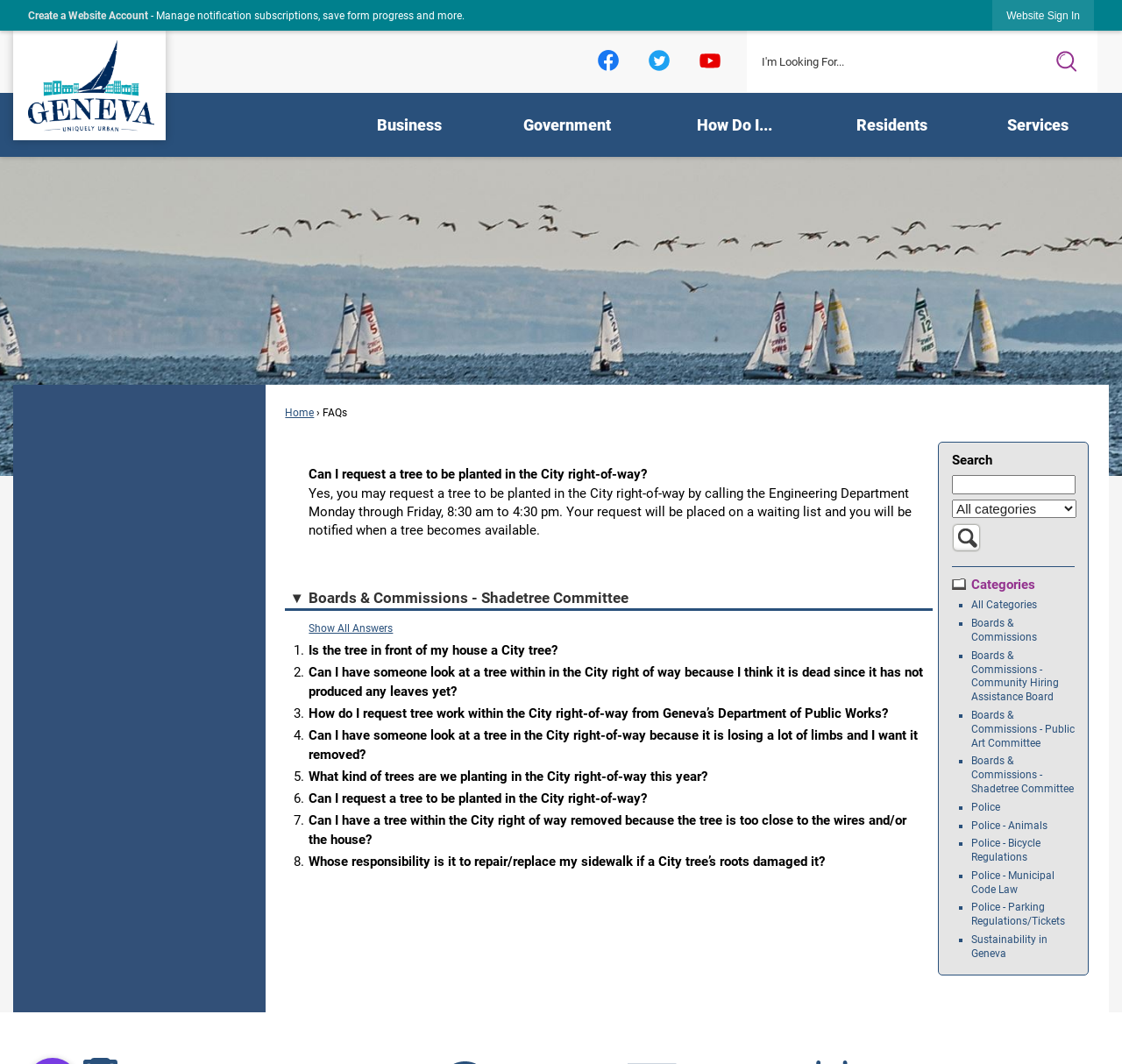What is the role of the Shadetree Committee?
Provide a concise answer using a single word or phrase based on the image.

Unknown